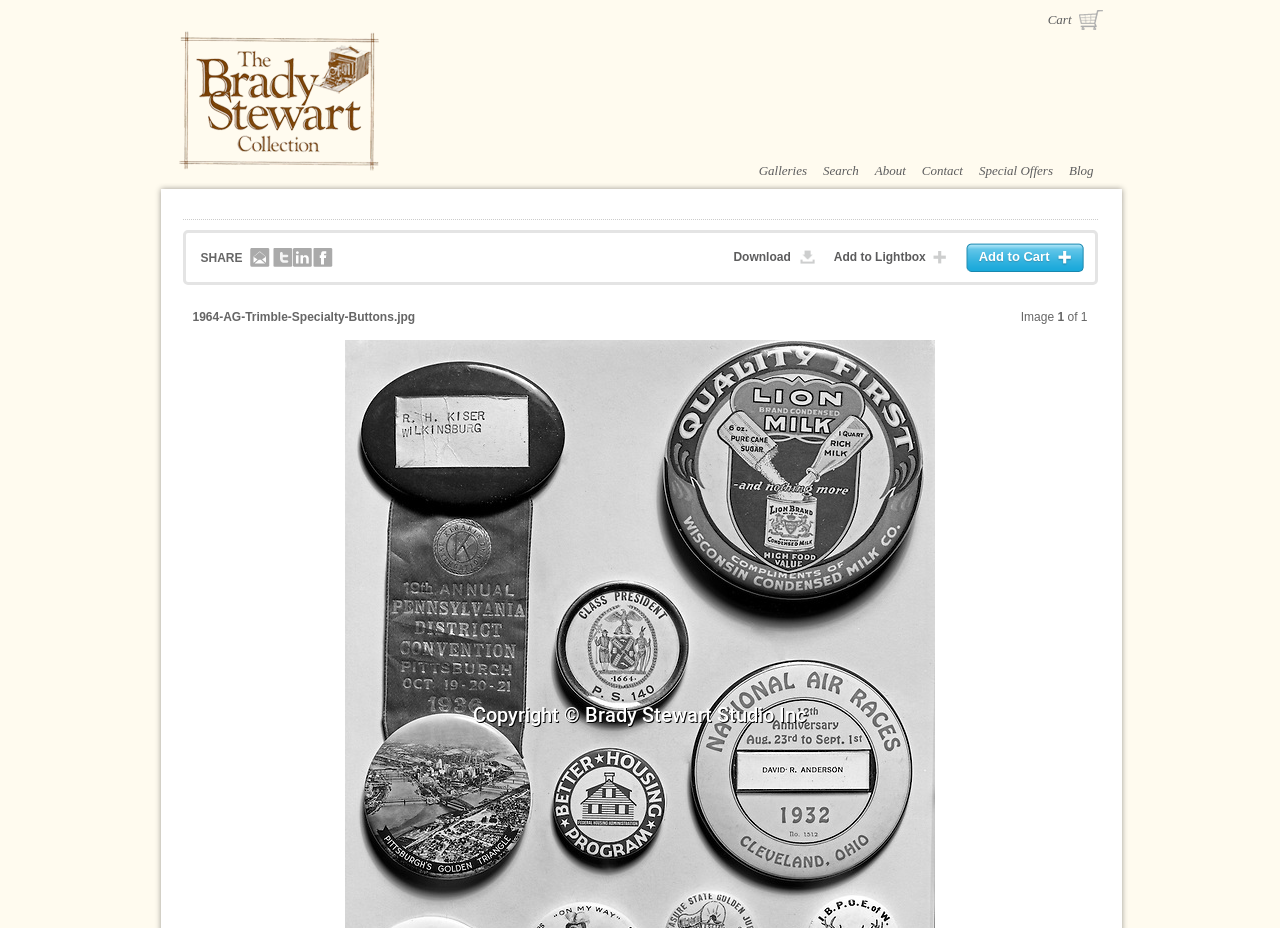What is the name of the image?
Using the visual information from the image, give a one-word or short-phrase answer.

1964-AG-Trimble-Specialty-Buttons.jpg